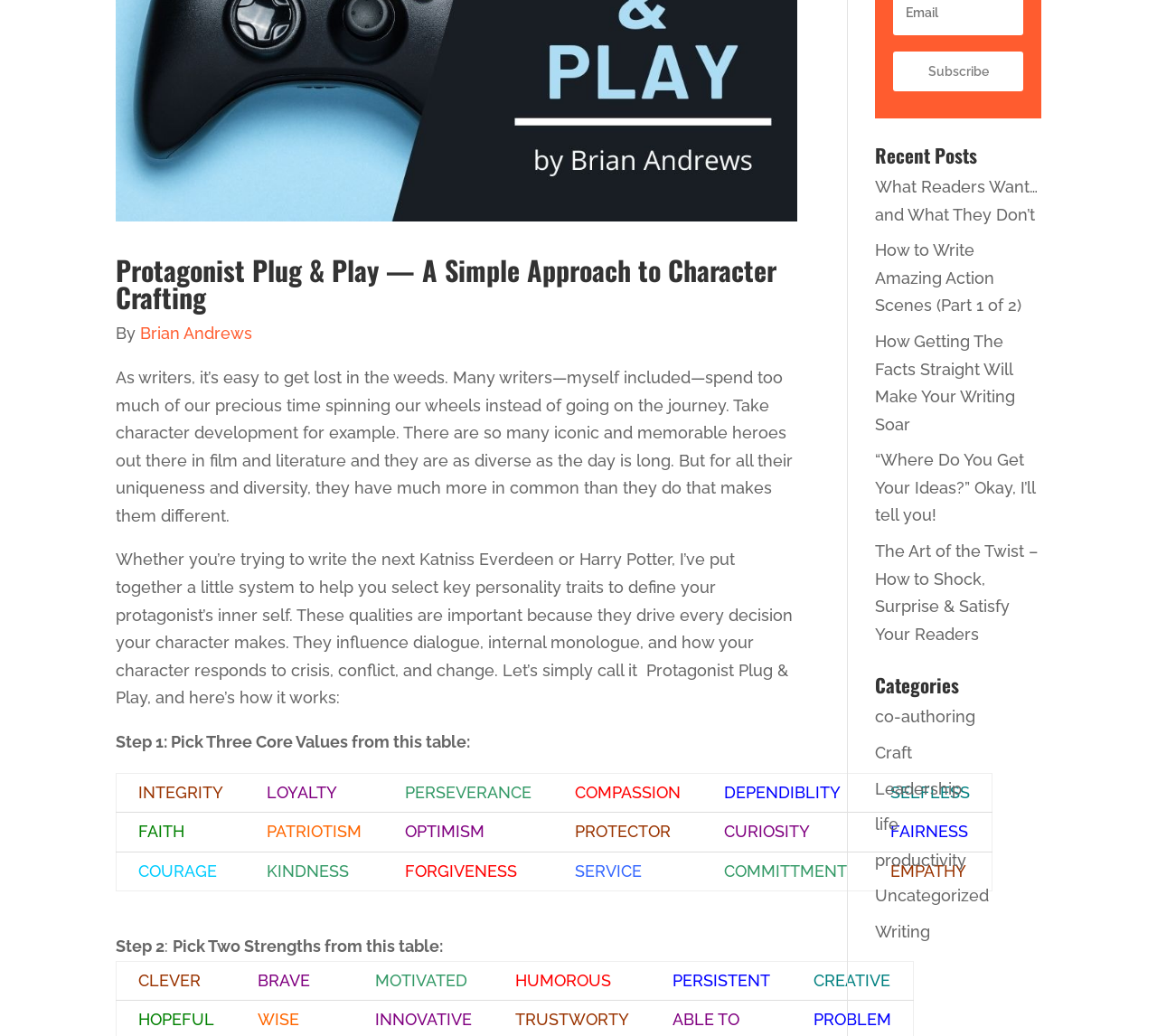Provide the bounding box coordinates, formatted as (top-left x, top-left y, bottom-right x, bottom-right y), with all values being floating point numbers between 0 and 1. Identify the bounding box of the UI element that matches the description: Brian Andrews

[0.121, 0.313, 0.218, 0.331]